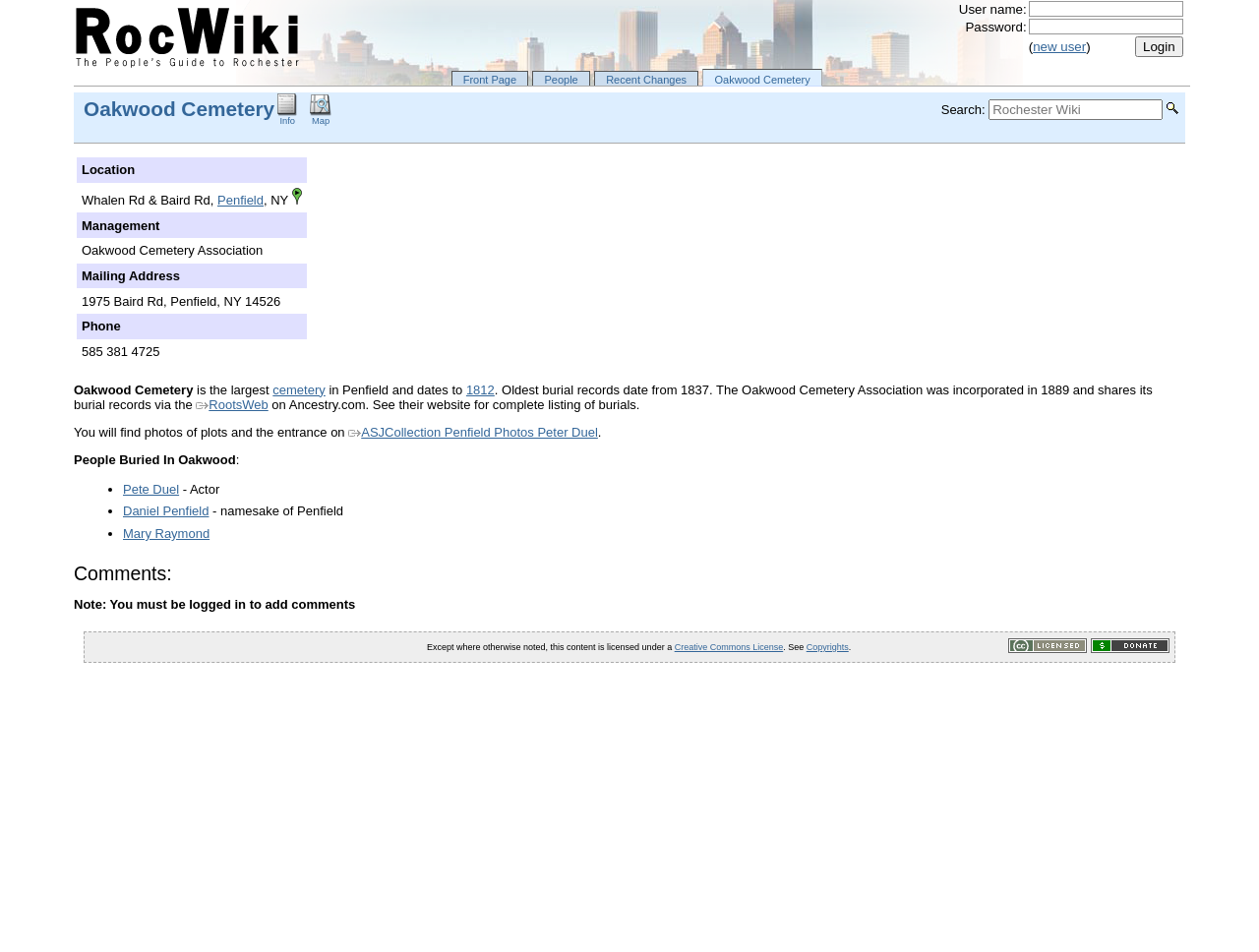Please find the bounding box for the following UI element description. Provide the coordinates in (top-left x, top-left y, bottom-right x, bottom-right y) format, with values between 0 and 1: People

[0.423, 0.074, 0.469, 0.09]